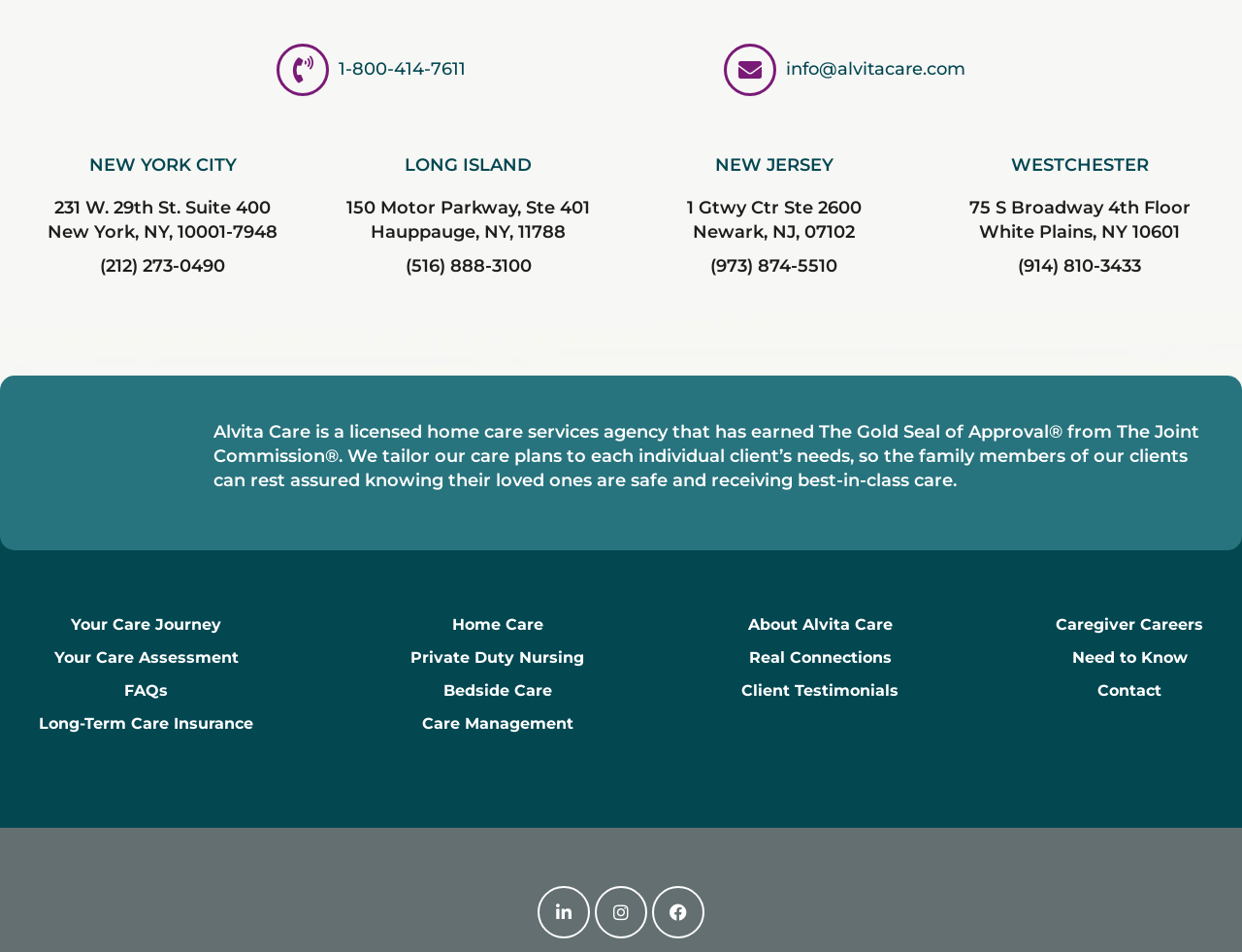Given the element description, predict the bounding box coordinates in the format (top-left x, top-left y, bottom-right x, bottom-right y), using floating point numbers between 0 and 1: Contact

[0.834, 0.708, 0.984, 0.743]